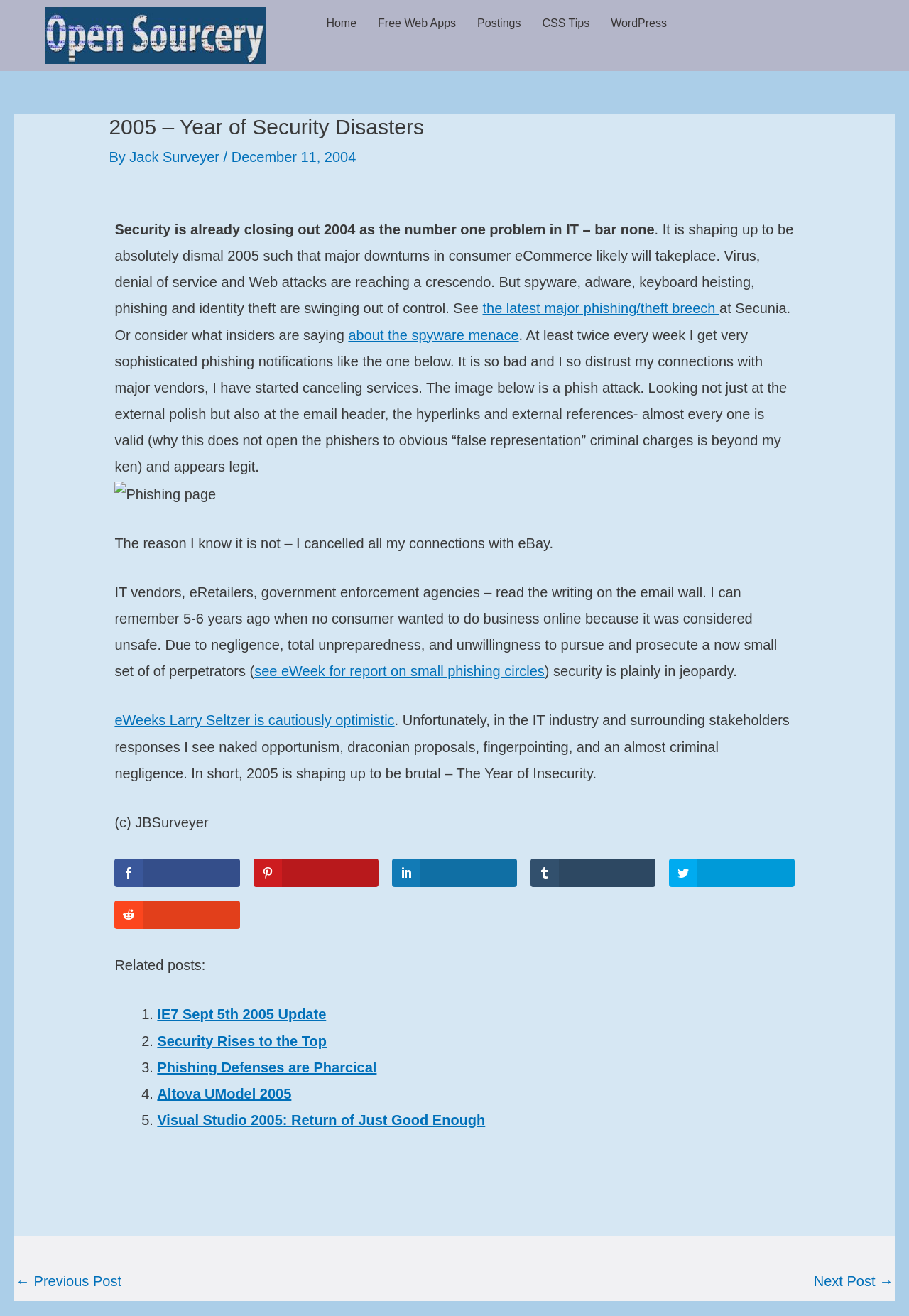Please determine and provide the text content of the webpage's heading.

2005 – Year of Security Disasters